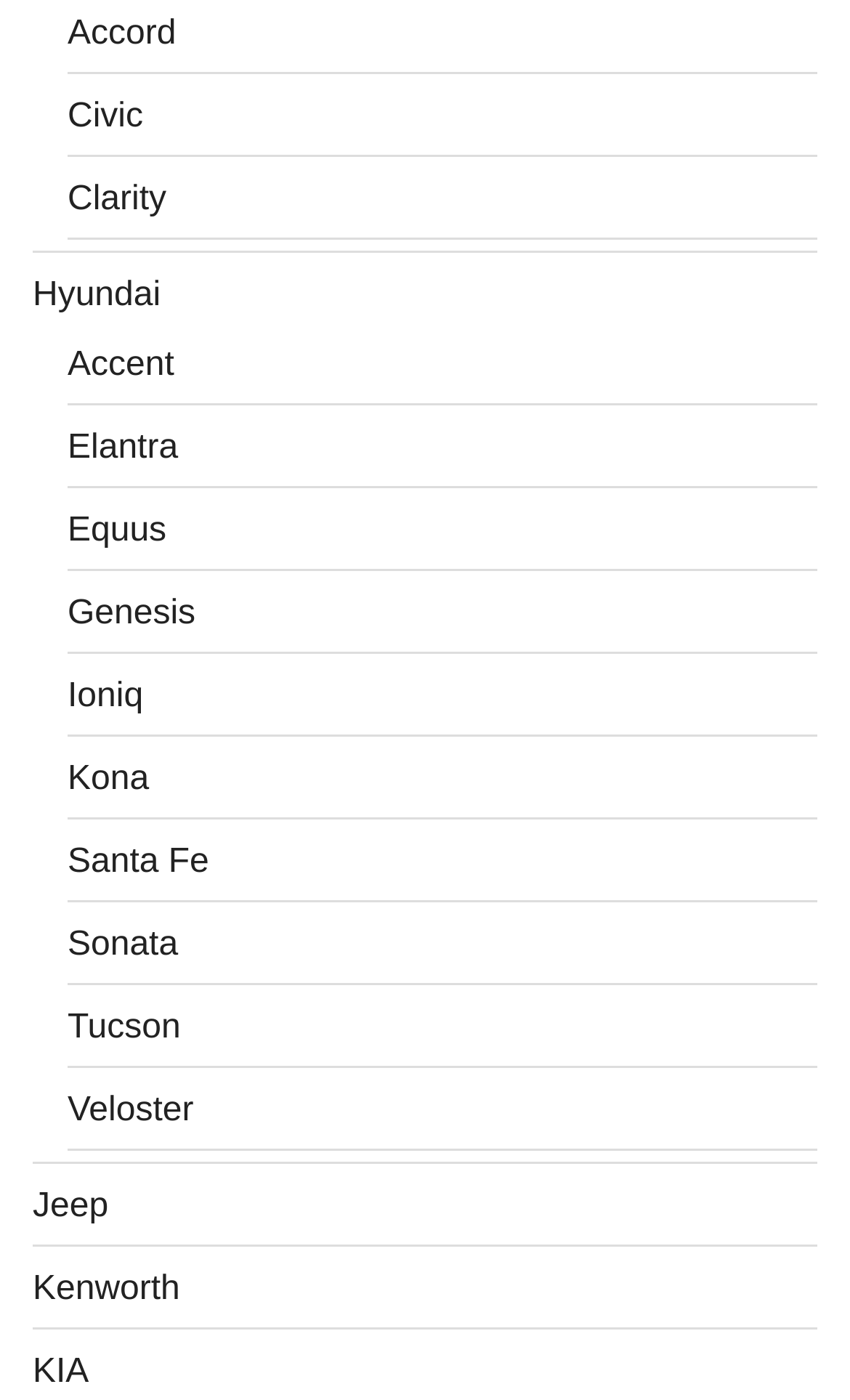How many links are there in the top-left section?
Refer to the image and respond with a one-word or short-phrase answer.

5